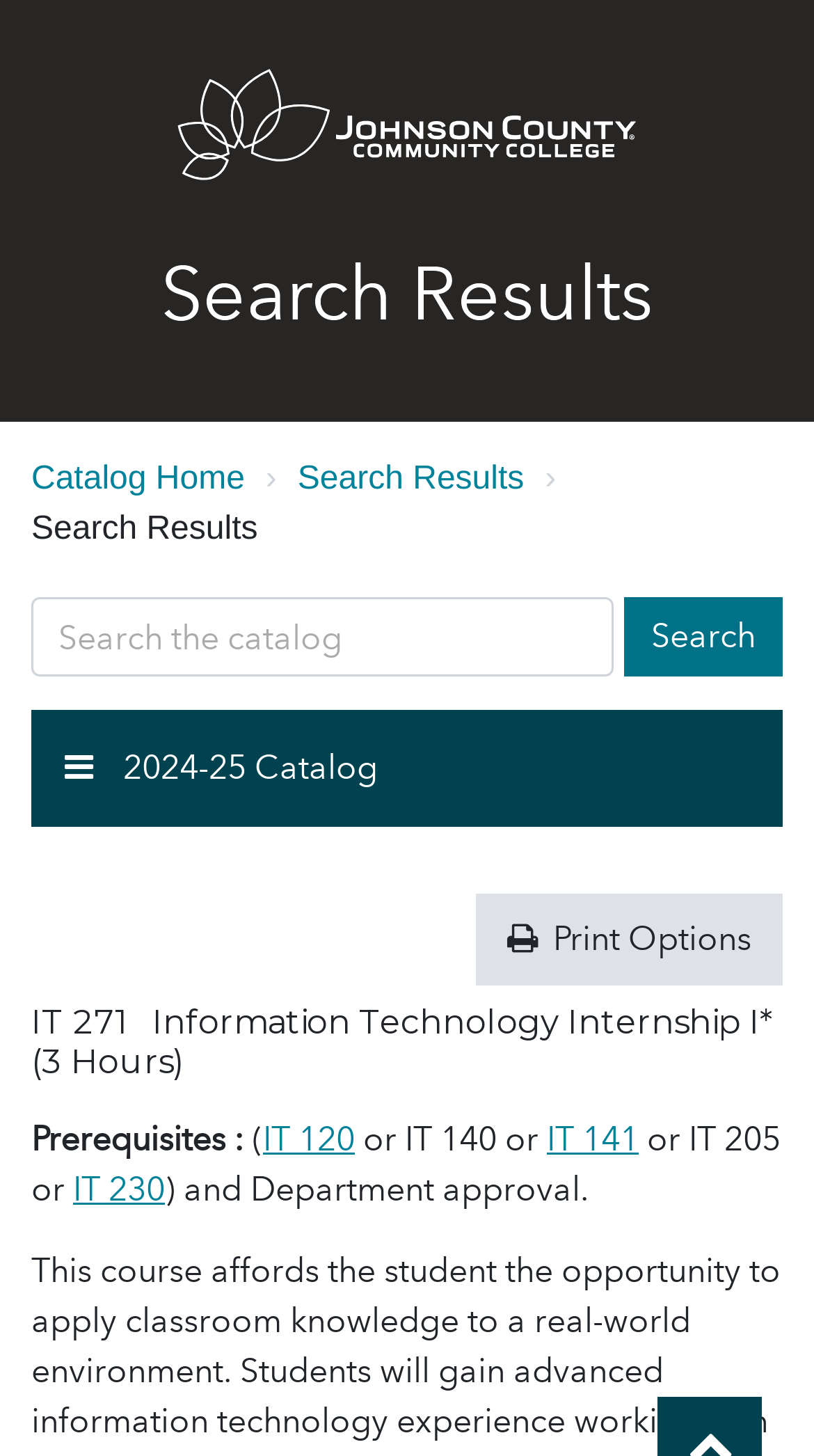What is the logo of Johnson County Community College?
Please respond to the question with a detailed and thorough explanation.

The logo is located at the top left corner of the webpage, and it is an image with the text 'JCCC Logo'.